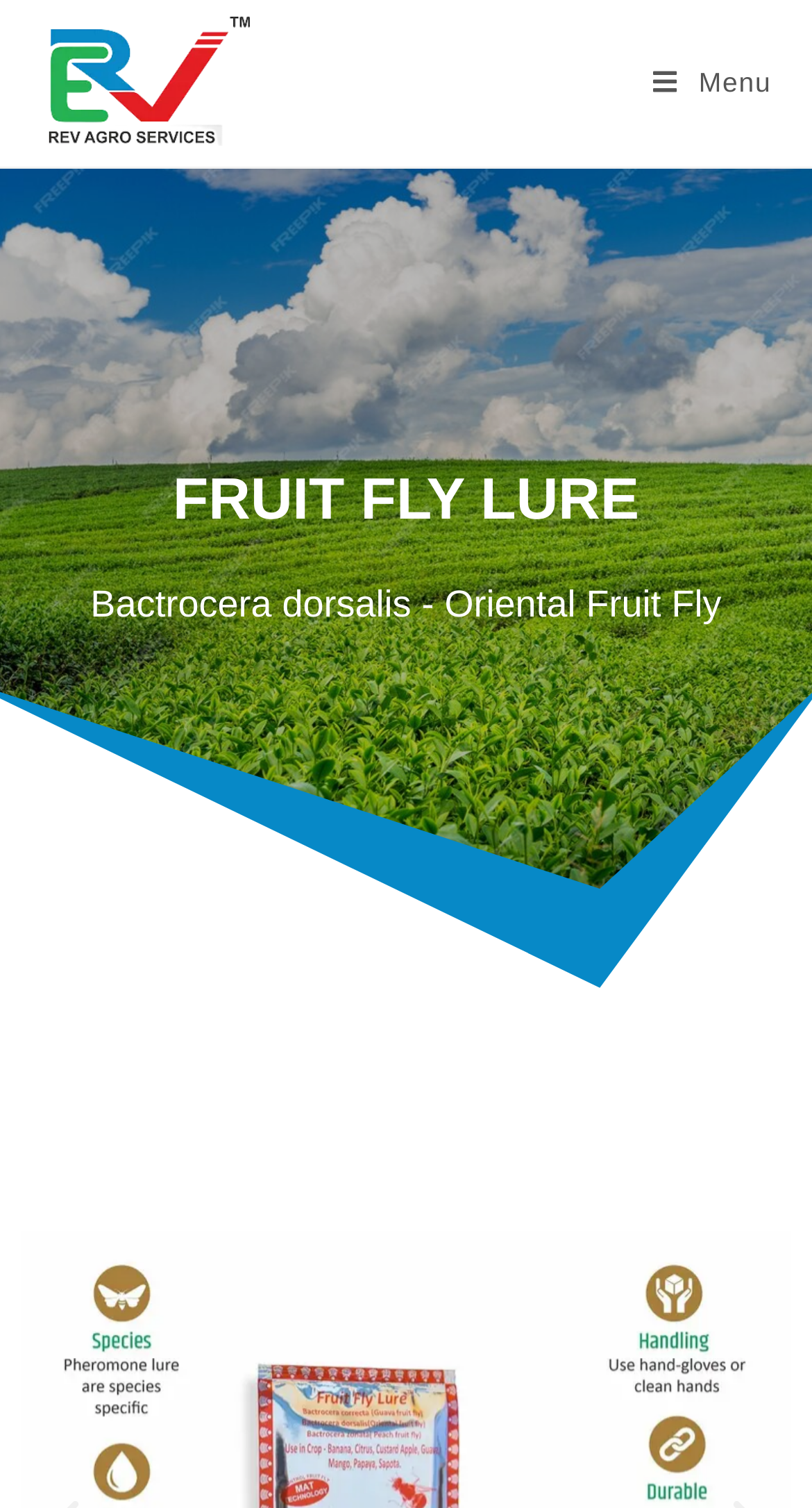Determine the webpage's heading and output its text content.

FRUIT FLY LURE